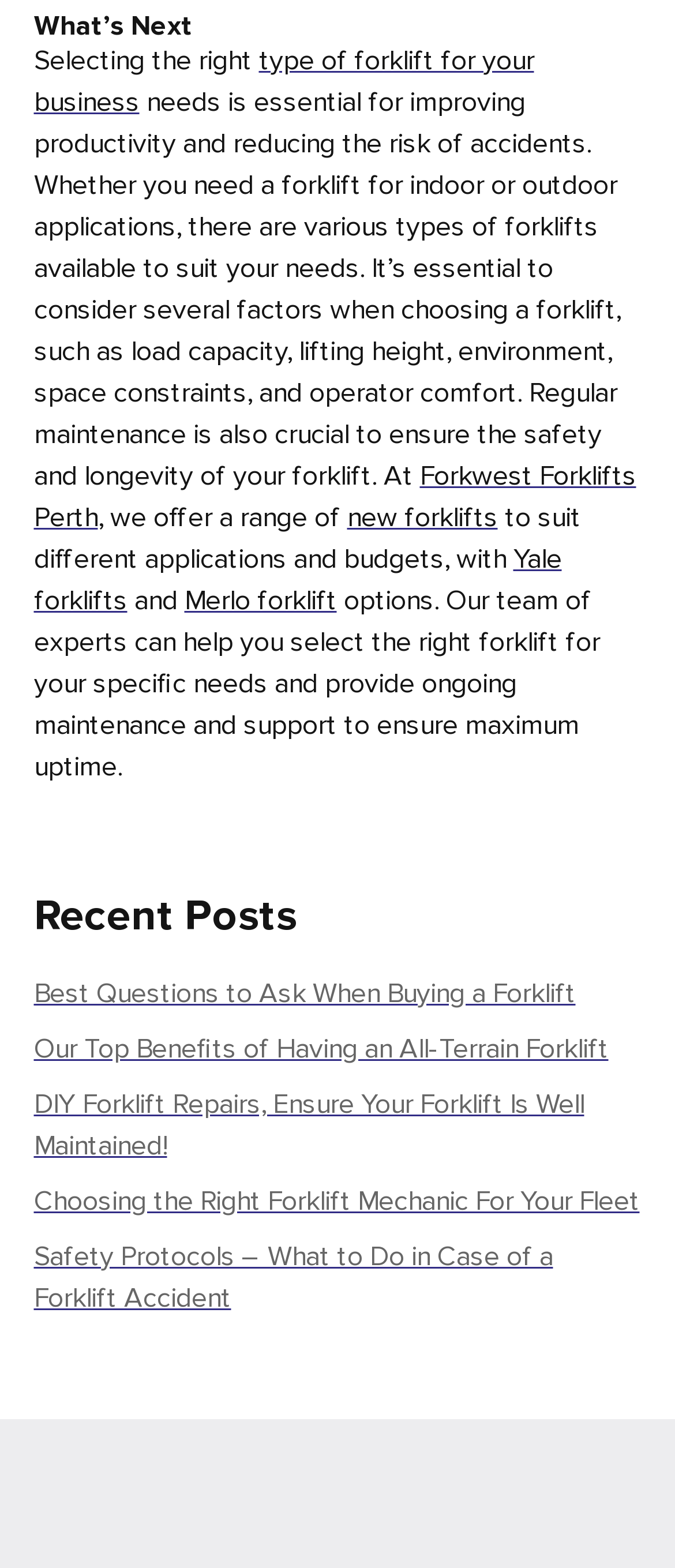Provide a short answer to the following question with just one word or phrase: What is the purpose of regular maintenance for forklifts?

Safety and longevity